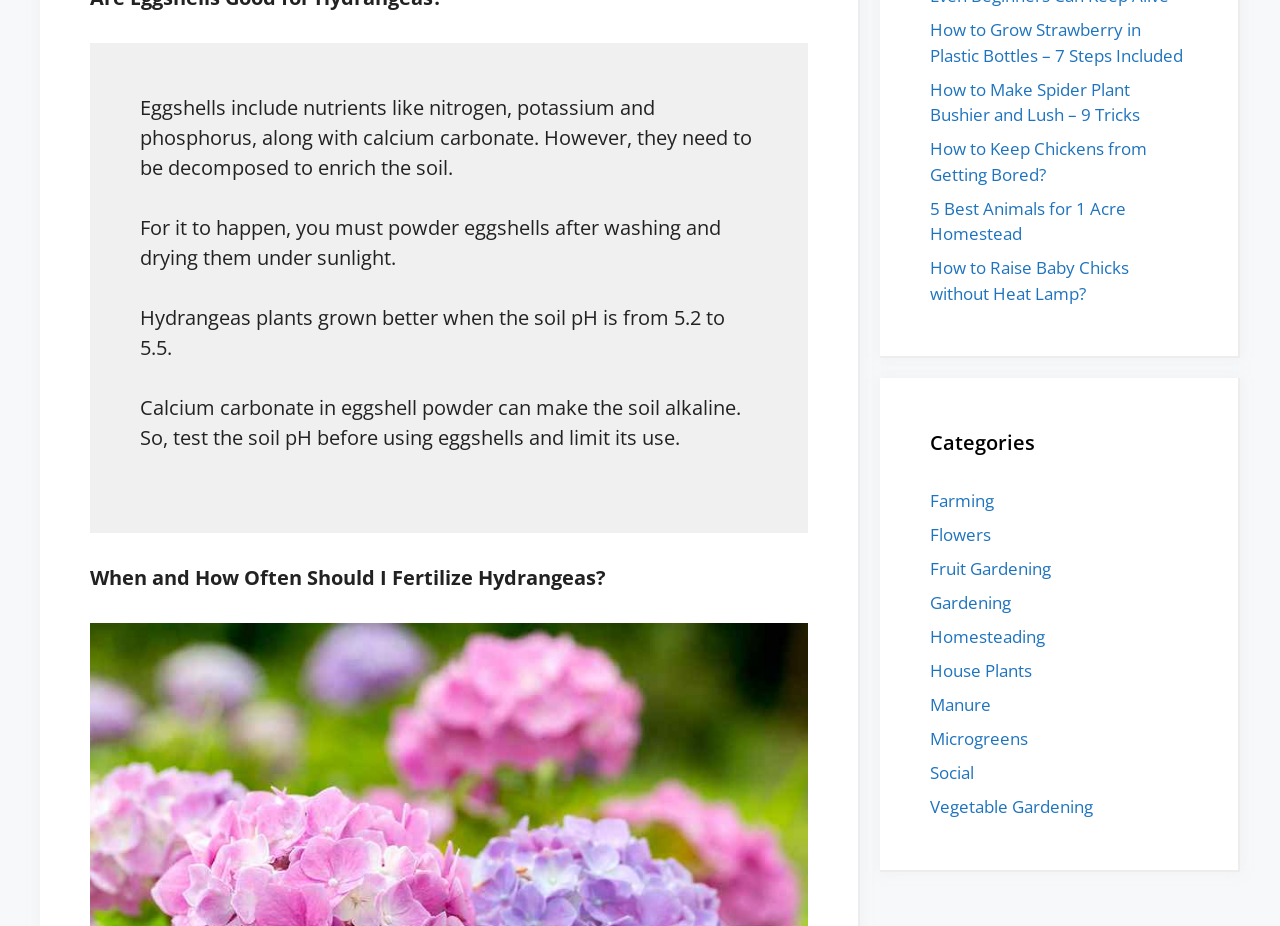Based on the element description Gardening, identify the bounding box coordinates for the UI element. The coordinates should be in the format (top-left x, top-left y, bottom-right x, bottom-right y) and within the 0 to 1 range.

[0.727, 0.638, 0.79, 0.663]